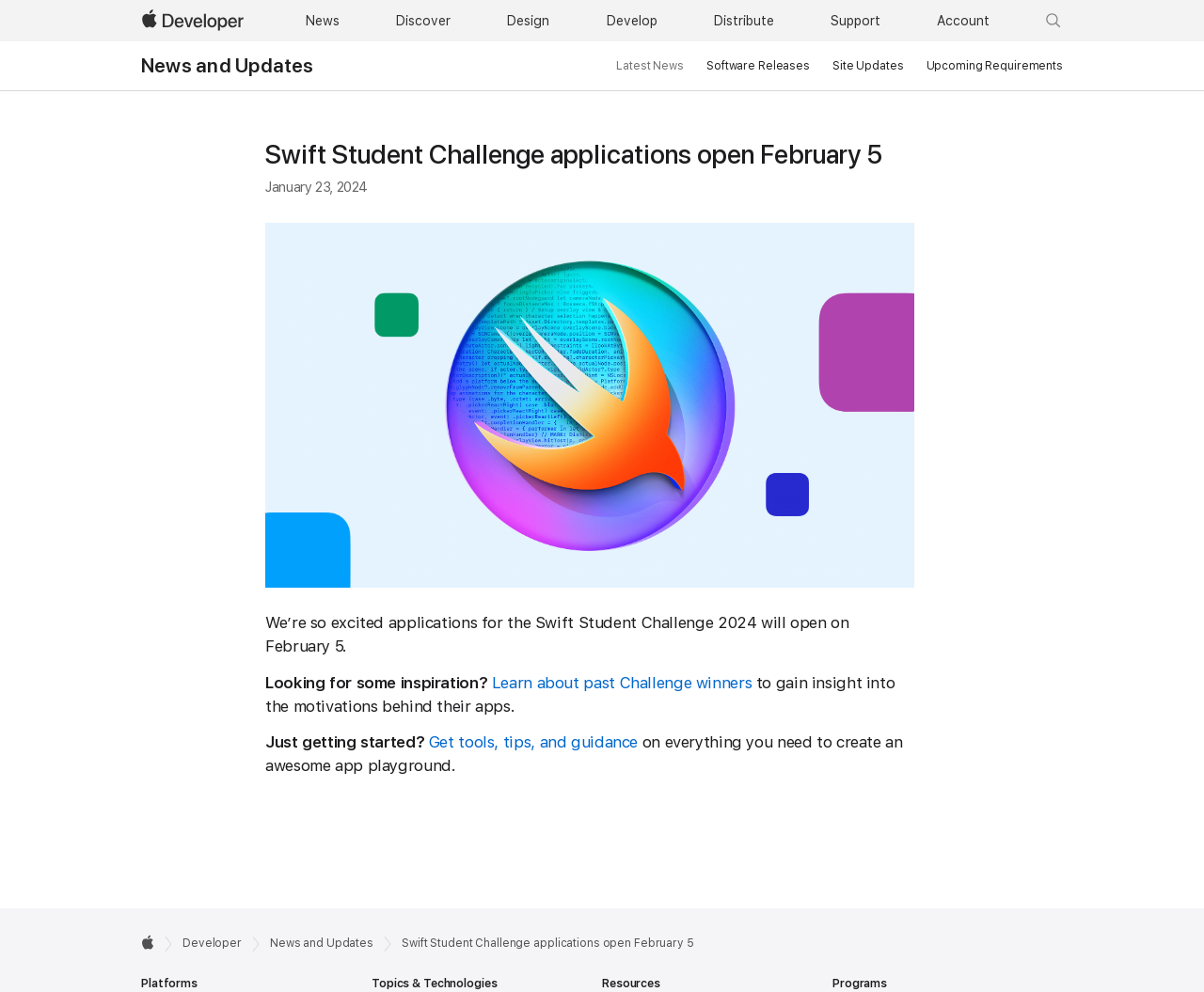Based on the element description Upcoming Requirements, identify the bounding box coordinates for the UI element. The coordinates should be in the format (top-left x, top-left y, bottom-right x, bottom-right y) and within the 0 to 1 range.

[0.769, 0.056, 0.883, 0.077]